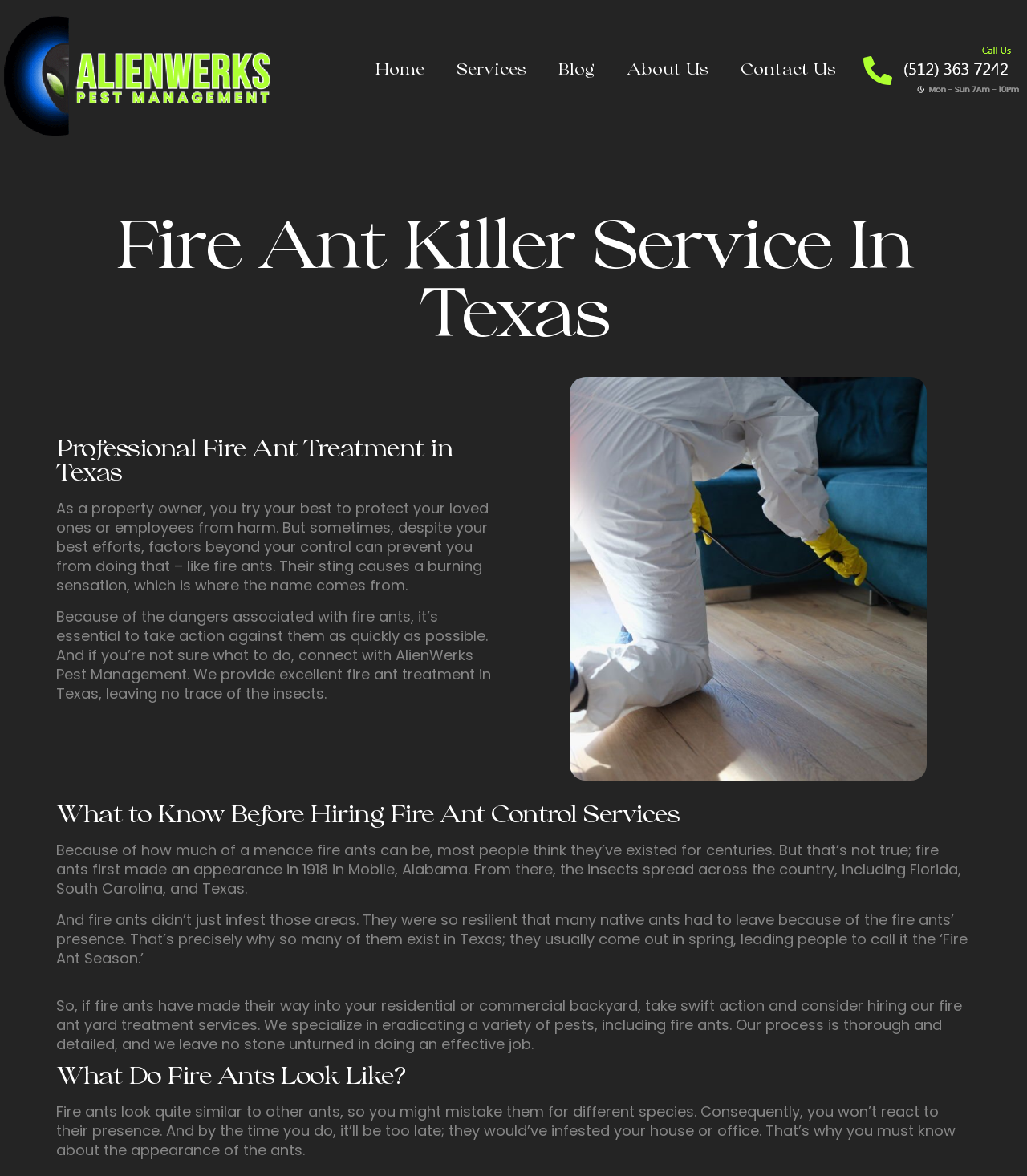What is the origin of fire ants?
Please utilize the information in the image to give a detailed response to the question.

According to the static text 'Because of how much of a menace fire ants can be, most people think they’ve existed for centuries. But that’s not true; fire ants first made an appearance in 1918 in Mobile, Alabama.', fire ants originated in Mobile, Alabama in 1918.